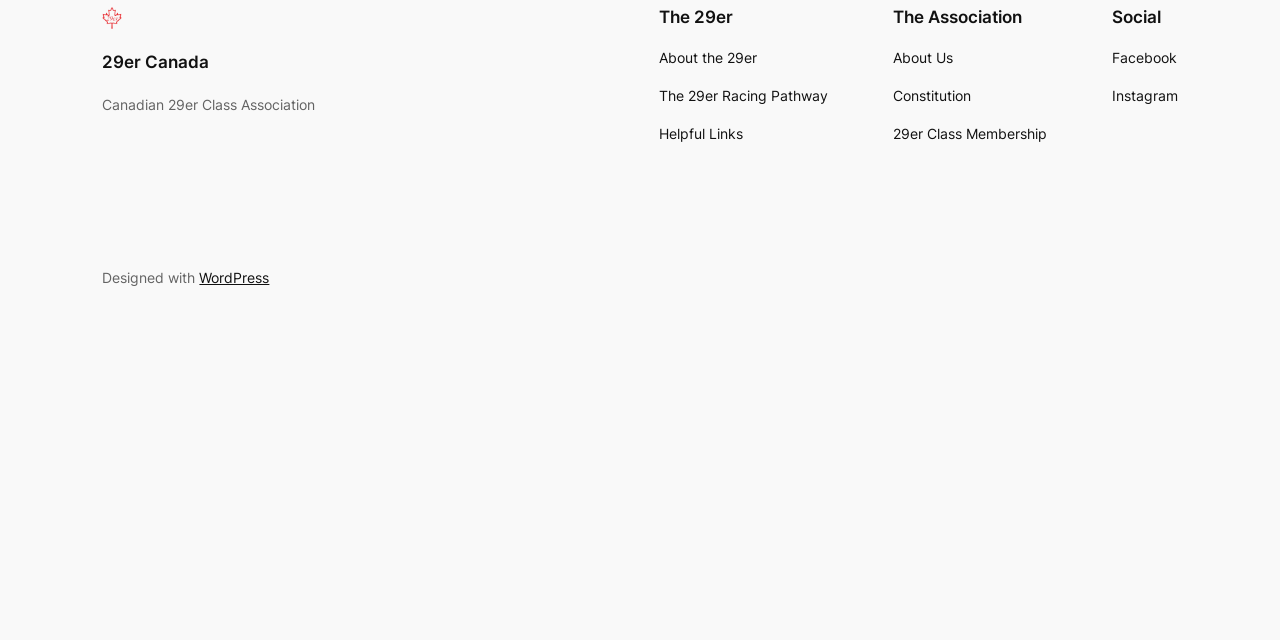For the element described, predict the bounding box coordinates as (top-left x, top-left y, bottom-right x, bottom-right y). All values should be between 0 and 1. Element description: 29er Class Membership

[0.698, 0.193, 0.818, 0.228]